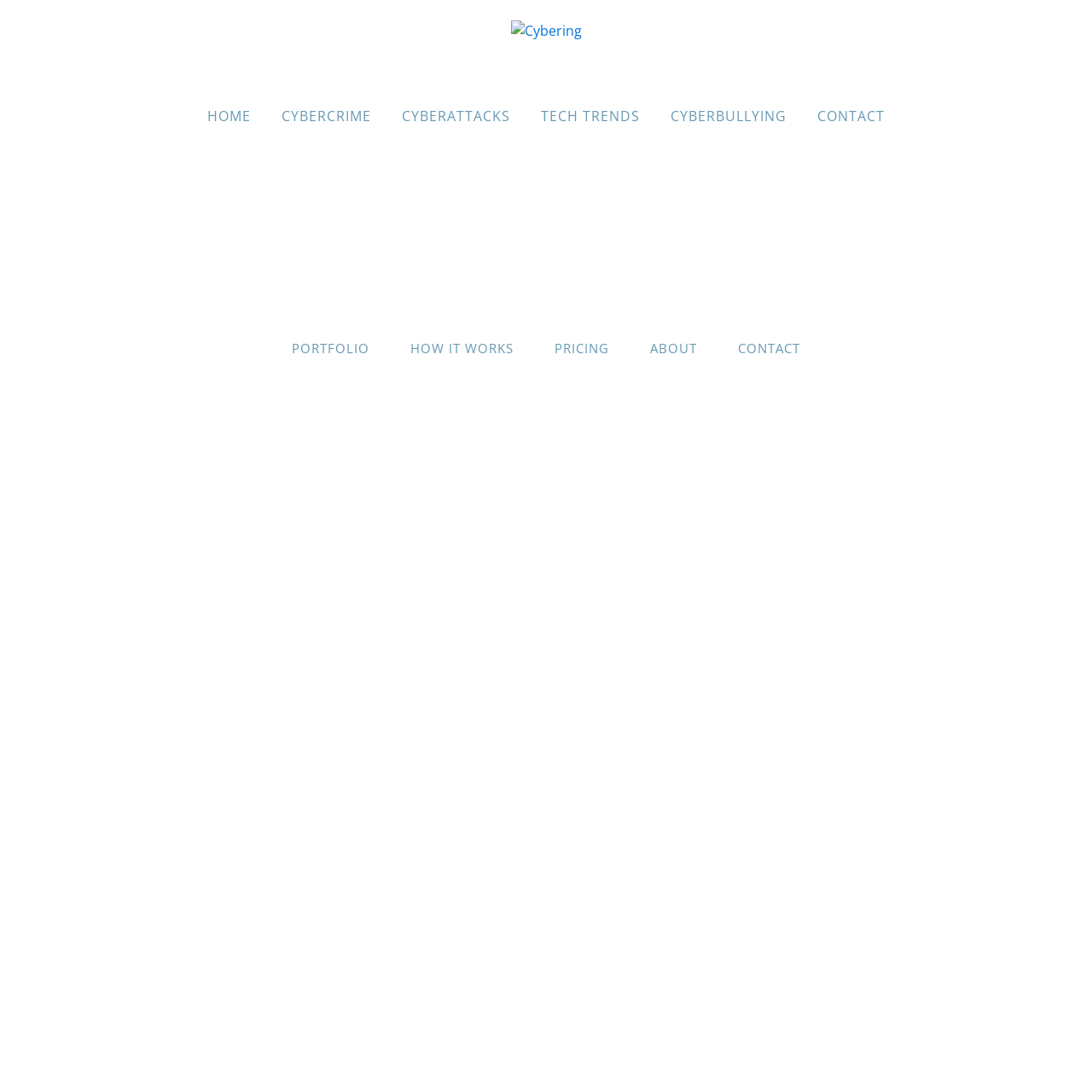Kindly determine the bounding box coordinates of the area that needs to be clicked to fulfill this instruction: "check pricing".

[0.489, 0.3, 0.577, 0.337]